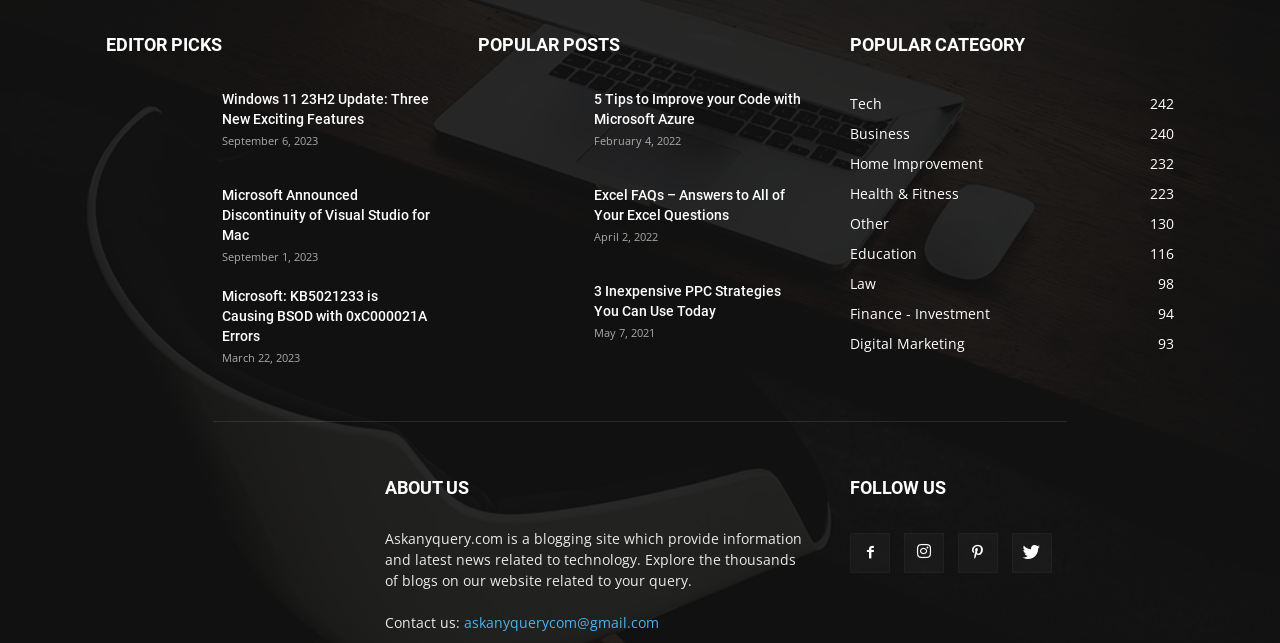What is the category with the most posts?
From the details in the image, answer the question comprehensively.

I determined the answer by looking at the 'POPULAR CATEGORY' section, where I found a list of categories with their corresponding post counts. The category with the highest count is 'Tech' with 242 posts.